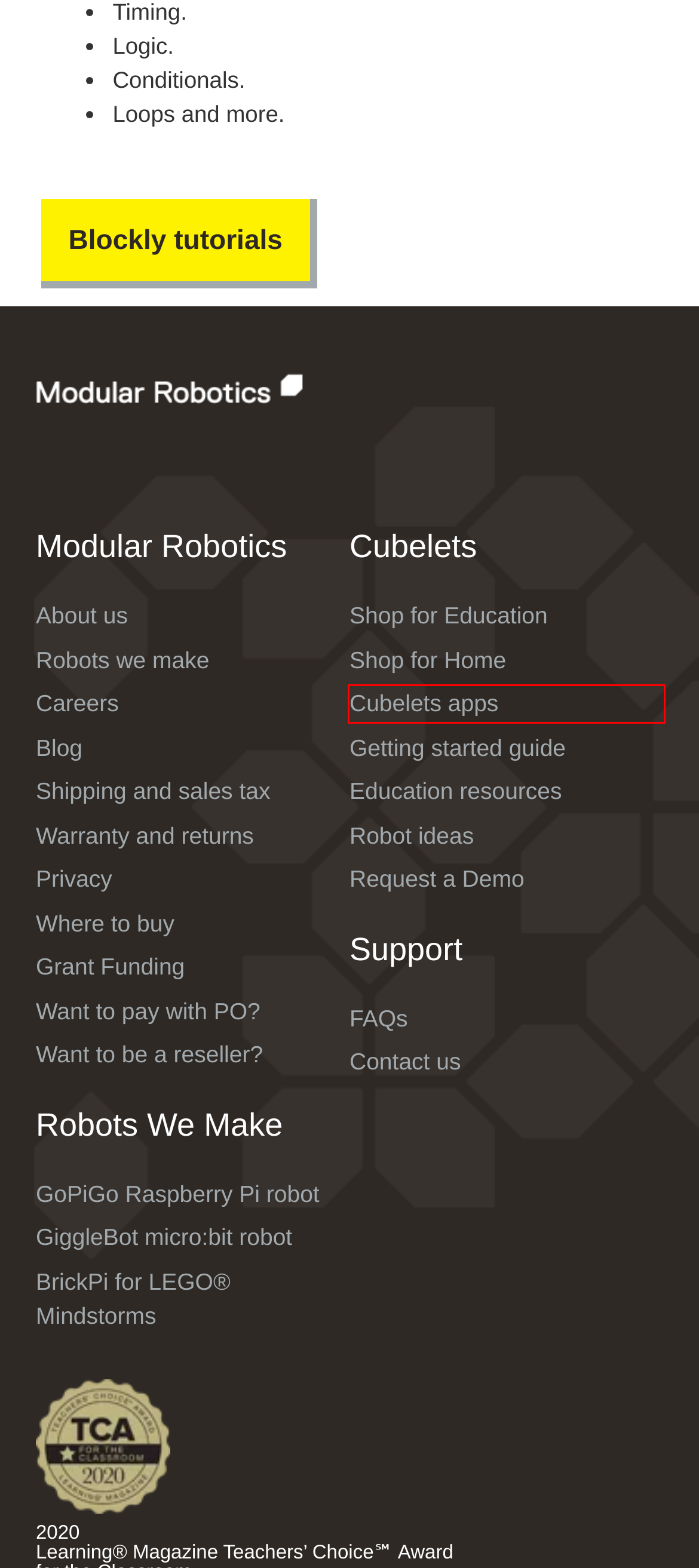Observe the provided screenshot of a webpage that has a red rectangle bounding box. Determine the webpage description that best matches the new webpage after clicking the element inside the red bounding box. Here are the candidates:
A. Cubelets for Education - Modular Robotics | Cubelets robot blocks
B. BrickPi - Dexter Industries
C. Cubelets Live Demos - Modular Robotics | Cubelets robot blocks
D. Shipping and Sales Tax - Modular Robotics | Cubelets robot blocks
E. Want to be a reseller? - Modular Robotics | Cubelets robot blocks
F. About Us - Modular Robotics | Cubelets robot blocks
G. Cubelets Apps - Modular Robotics | Cubelets robot blocks
H. Blog - Modular Robotics | Cubelets robot blocks

G